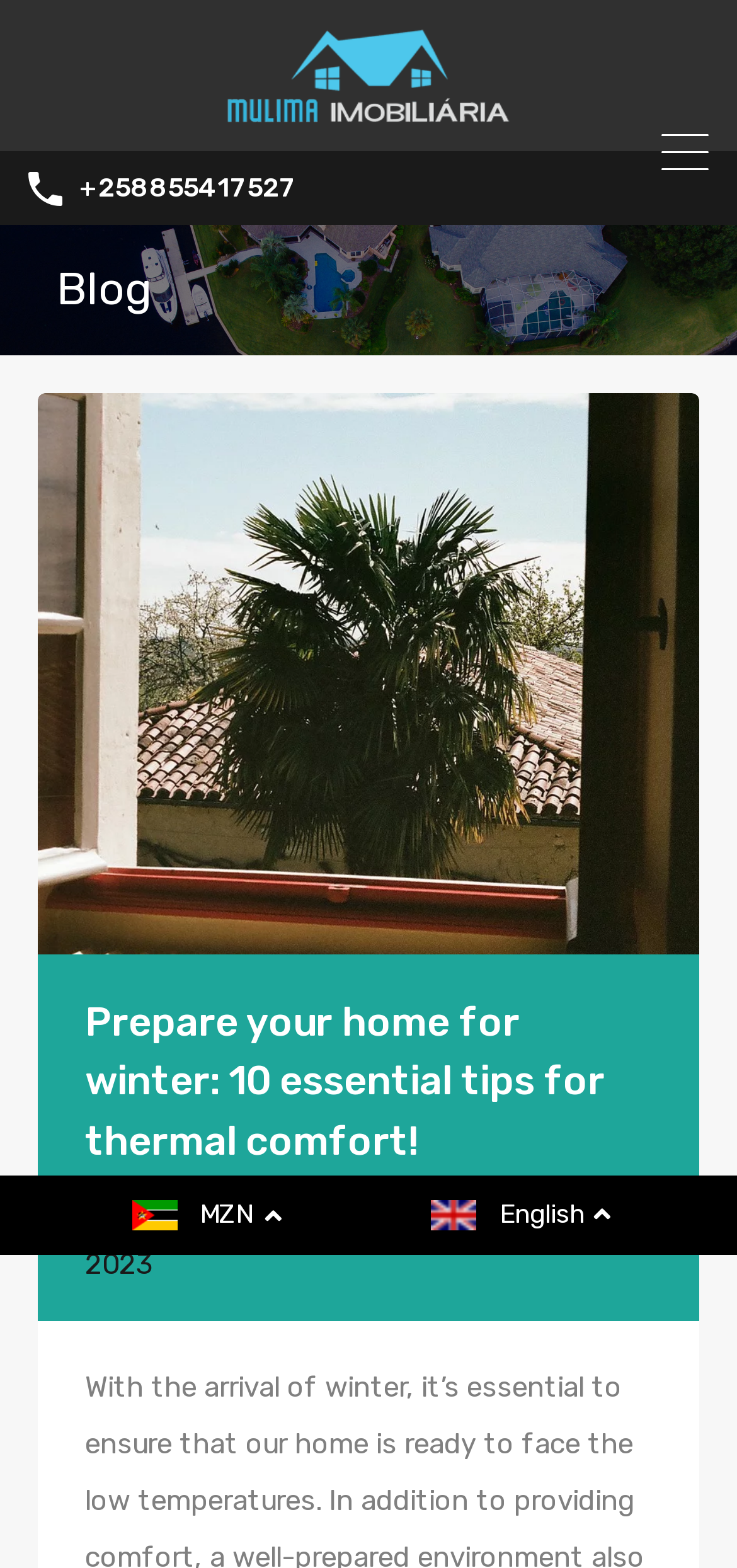What is the currency mentioned on the webpage?
Provide a one-word or short-phrase answer based on the image.

MZN